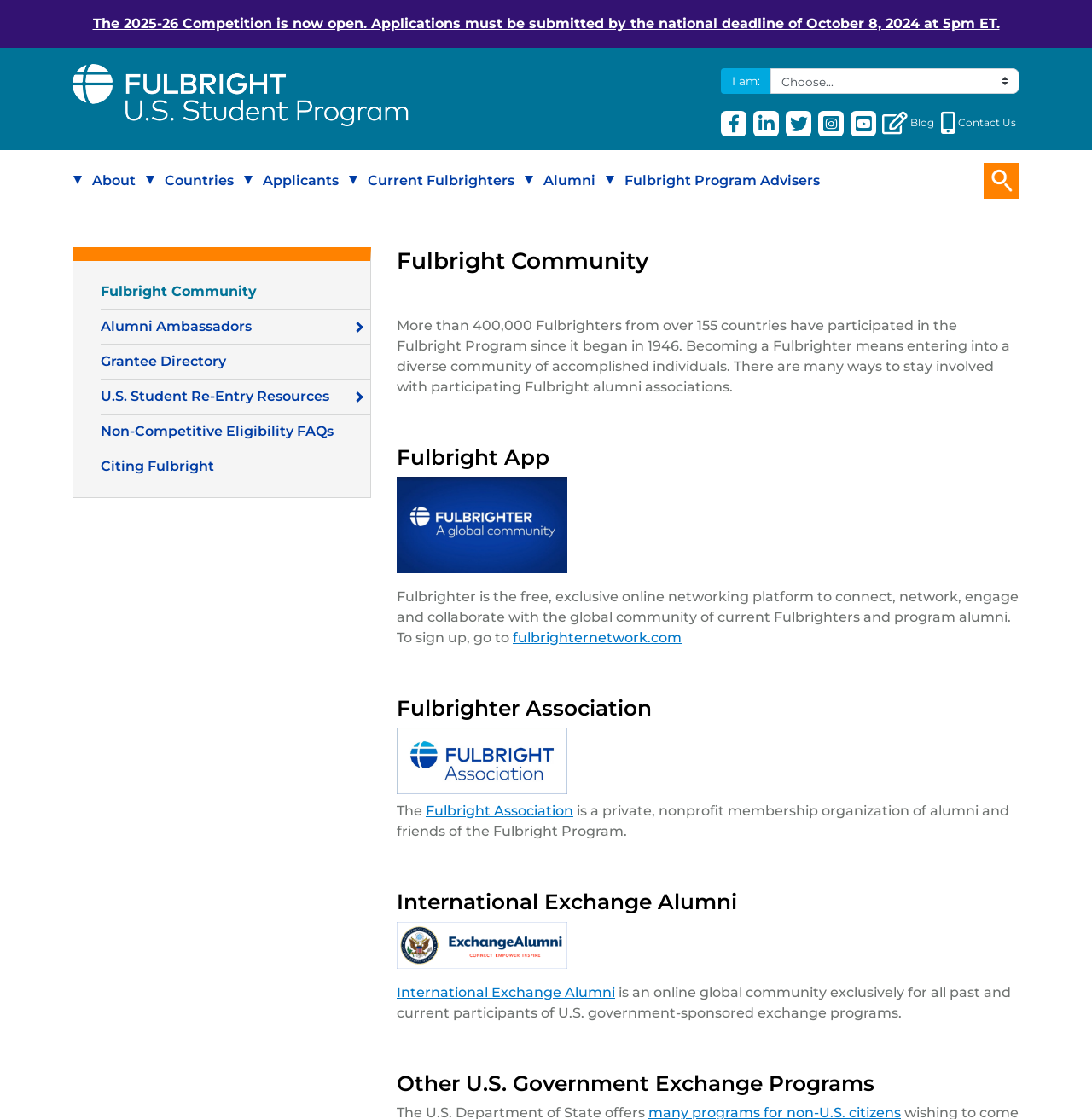Deliver a detailed narrative of the webpage's visual and textual elements.

The webpage is about the Fulbright U.S. Student Program, which provides grants for U.S. graduating seniors, graduate students, young professionals, and artists. 

At the top of the page, there is a prominent link announcing that the 2025-26 competition is now open, with a deadline of October 8, 2024. Next to it is the US Fulbright Logo, which is an image. 

Below the logo, there is a section with social media links to Facebook, LinkedIn, Twitter, Instagram, and Youtube, as well as a link to the US Blog site and a Contact Us page. 

On the left side of the page, there is a navigation menu with links to About, Countries, Applicants, Current Fulbrighters, Alumni, and Fulbright Program Advisers. 

In the main content area, there is a heading that reads "Fulbright Community". Below it, there is a paragraph of text describing the Fulbright Program and its community of accomplished individuals. 

Further down, there is a section about the Fulbright App, which is a free online networking platform for current Fulbrighters and program alumni. This section includes a graphic and a link to sign up. 

Next, there is a section about the Fulbrighter Association, which is a private, nonprofit membership organization of alumni and friends of the Fulbright Program. This section includes a graphic and a link to the association's website. 

Finally, there are sections about International Exchange Alumni and Other U.S. Government Exchange Programs, each with their own graphics and links to more information.